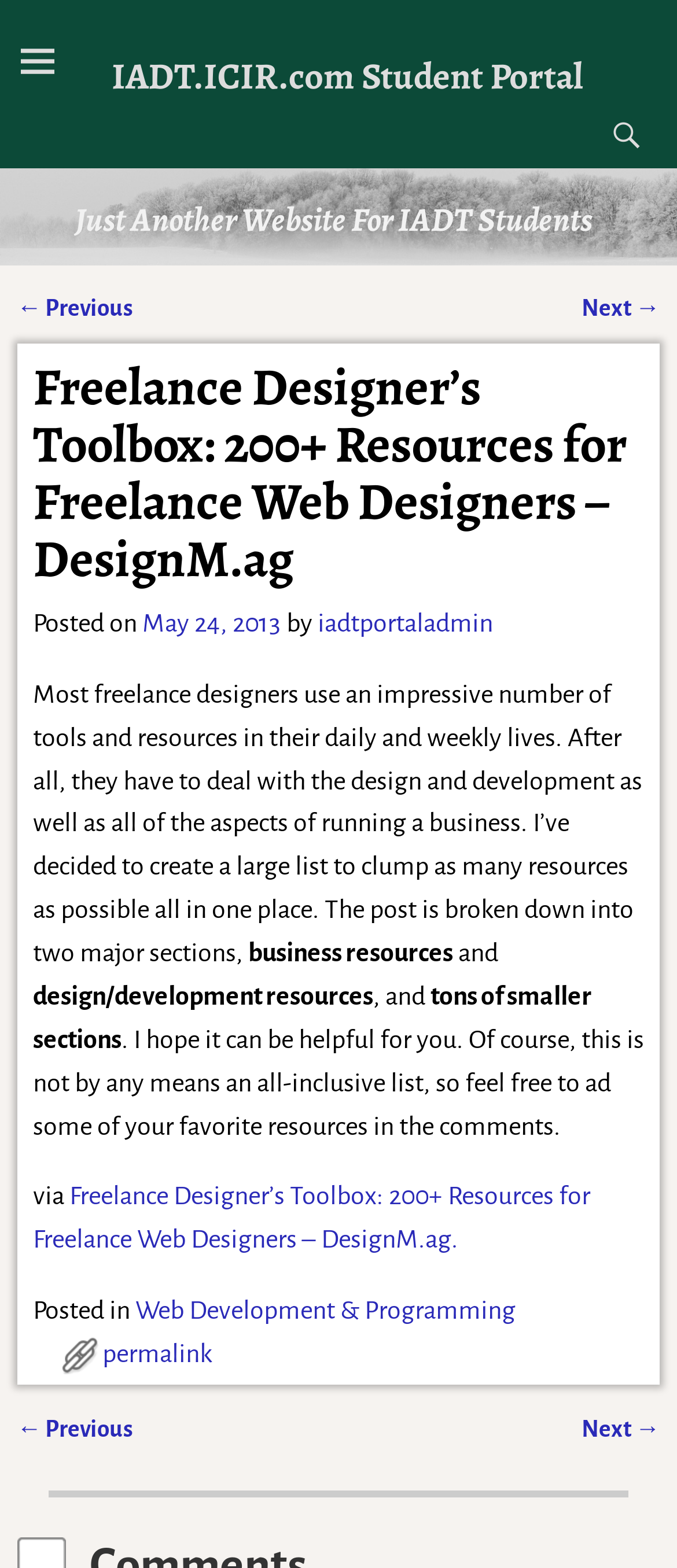Please determine the main heading text of this webpage.

Freelance Designer’s Toolbox: 200+ Resources for Freelance Web Designers – DesignM.ag